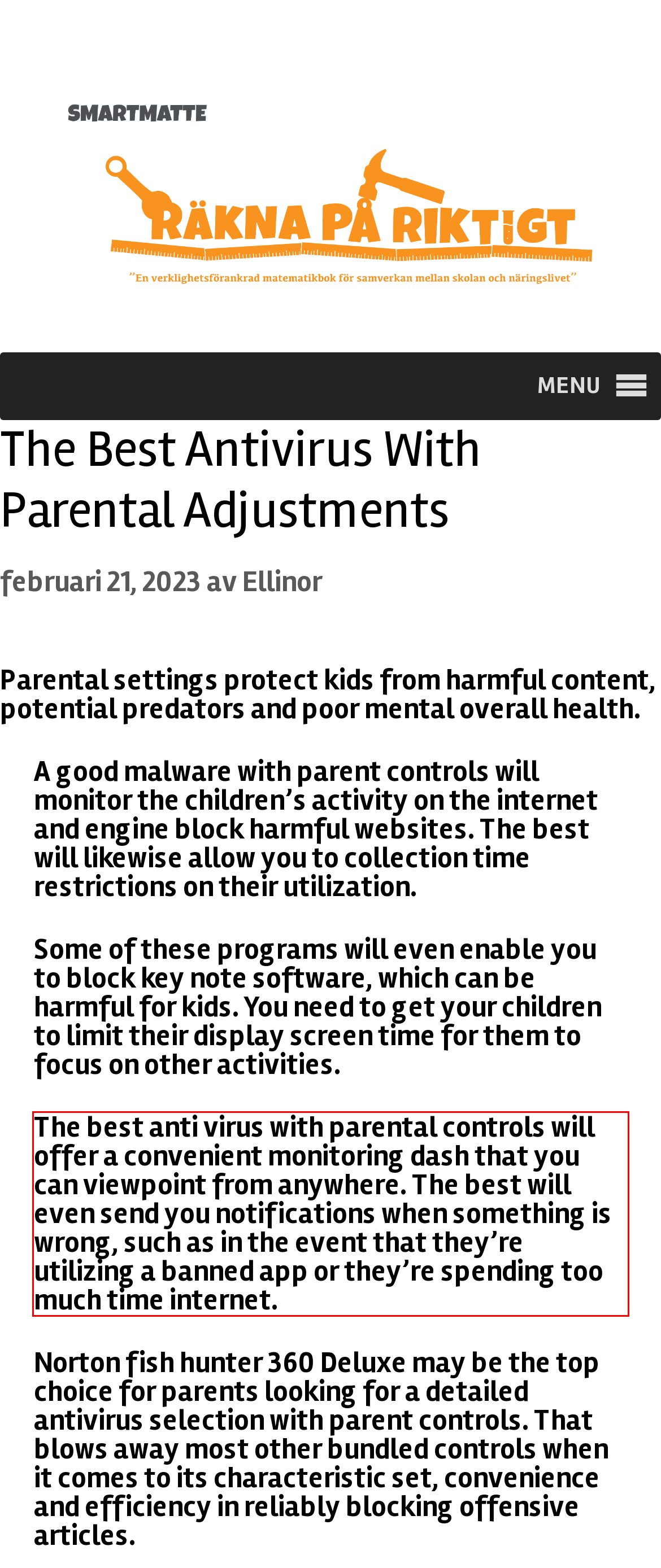Look at the provided screenshot of the webpage and perform OCR on the text within the red bounding box.

The best anti virus with parental controls will offer a convenient monitoring dash that you can viewpoint from anywhere. The best will even send you notifications when something is wrong, such as in the event that they’re utilizing a banned app or they’re spending too much time internet.